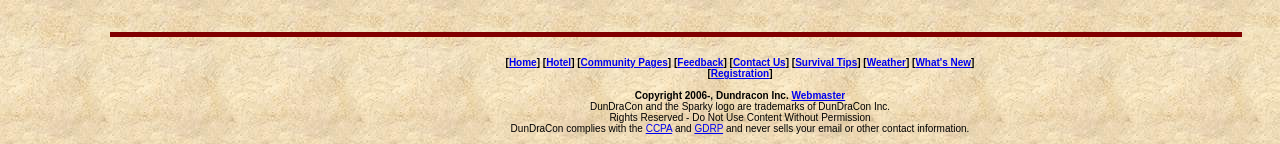Locate the bounding box coordinates of the clickable area to execute the instruction: "contact us". Provide the coordinates as four float numbers between 0 and 1, represented as [left, top, right, bottom].

[0.573, 0.396, 0.614, 0.473]